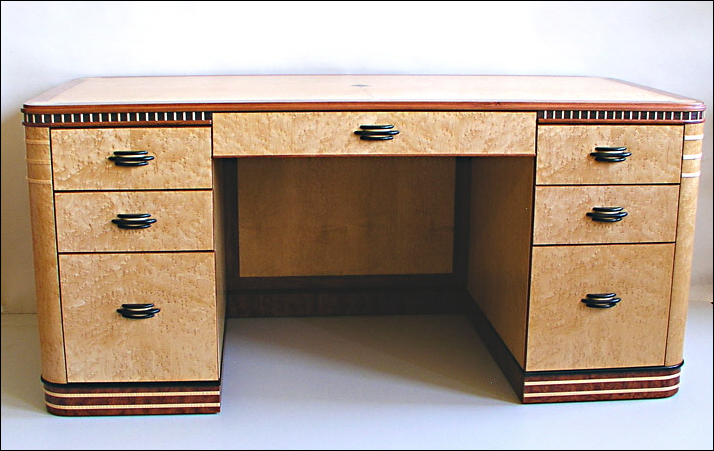Generate an elaborate caption for the given image.

The image portrays an elegant wooden desk, showcasing a blend of contemporary and classic design elements. The desk is crafted from a light-colored wood with a rich, textured finish that highlights the natural grain. It features a streamlined rectangular top adorned with a subtle decorative inlay, emphasizing its craftsmanship.

On either side of the desk, there are several spacious drawers equipped with stylish black metal handles, providing both functionality and aesthetic appeal. The symmetrical arrangement of the drawers enhances the desk's visual balance, while the contrasting darker wood accents along the edges and around the bases add sophistication. The central section of the desk is open, designed for ample legroom, making it both a practical and stylish piece suitable for a home office or workspace.